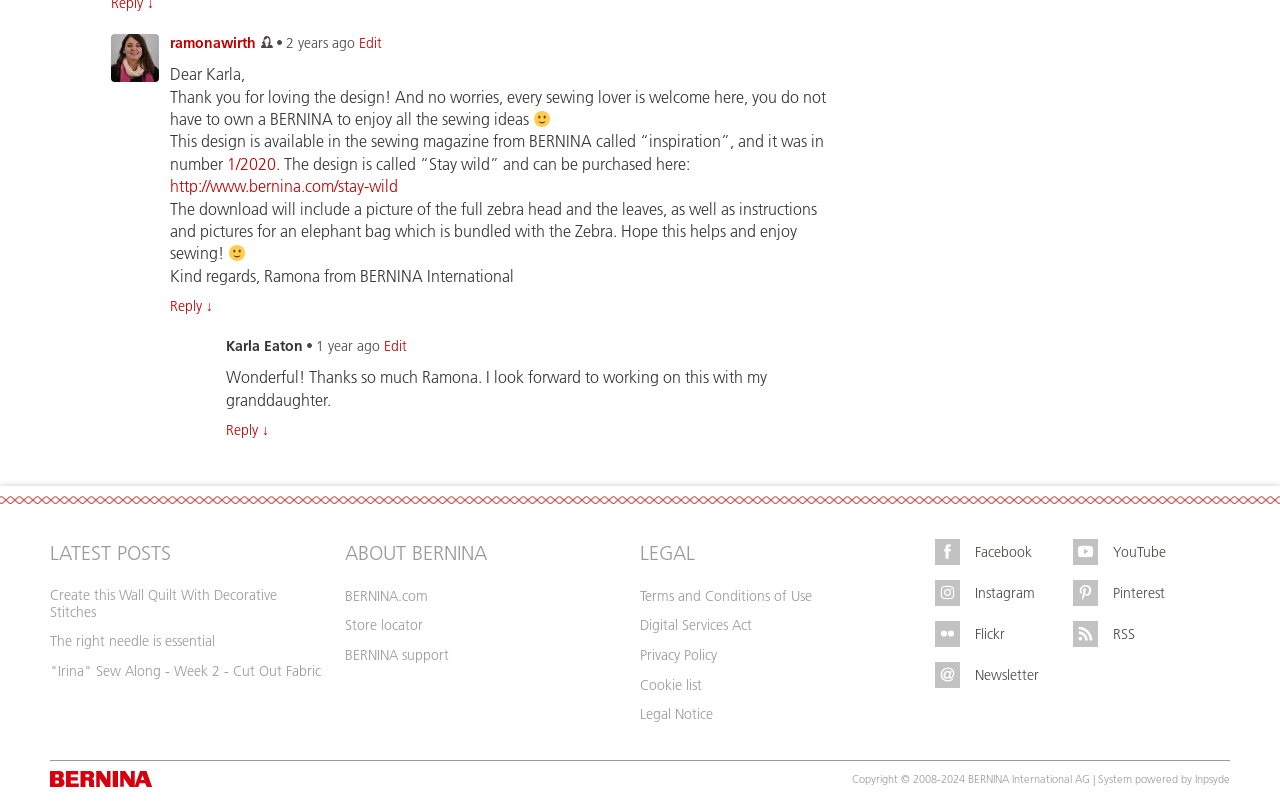What is the name of the person who wrote the first message?
From the screenshot, provide a brief answer in one word or phrase.

Ramonawirth